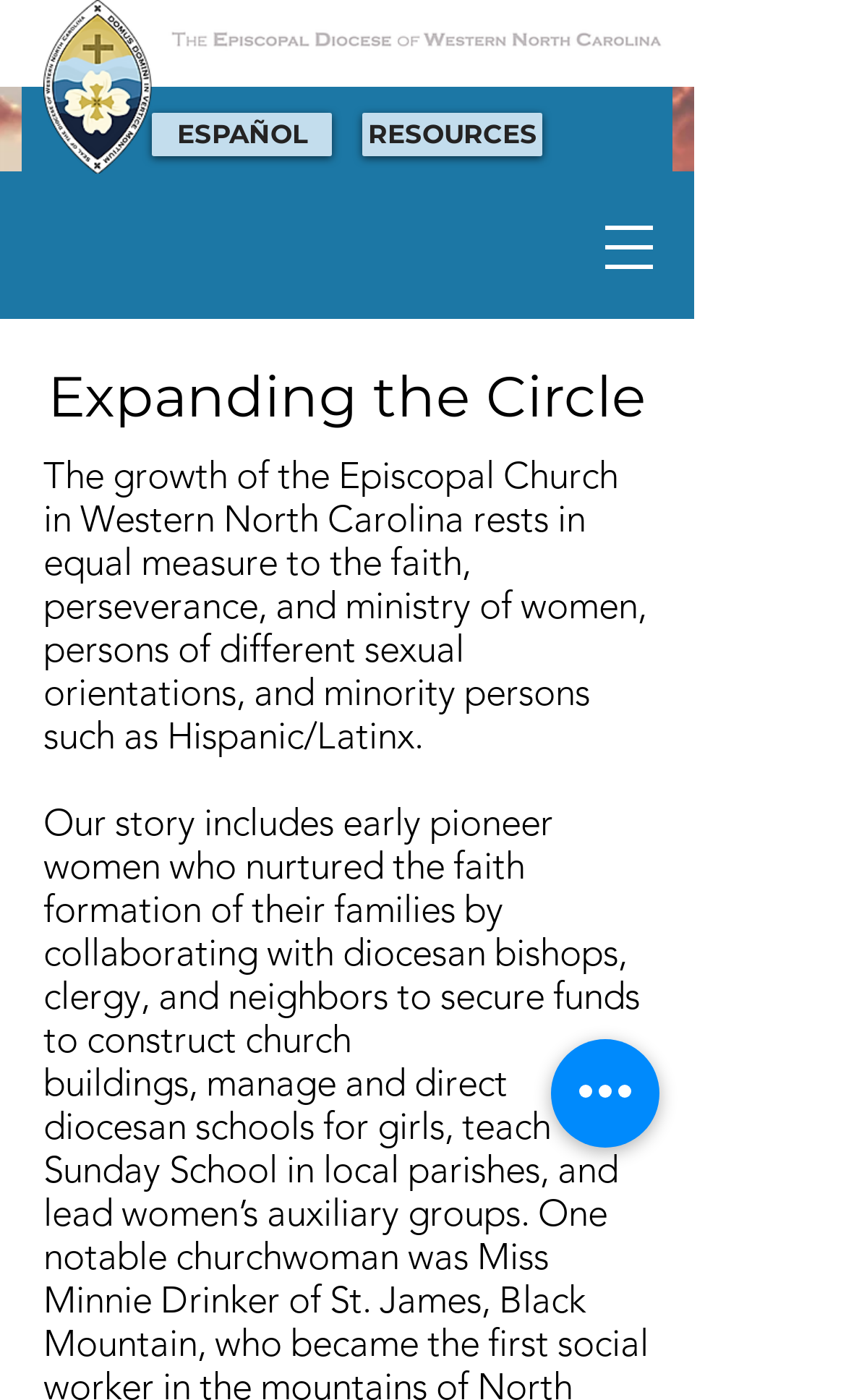Please reply with a single word or brief phrase to the question: 
How many links are in the top navigation bar?

3